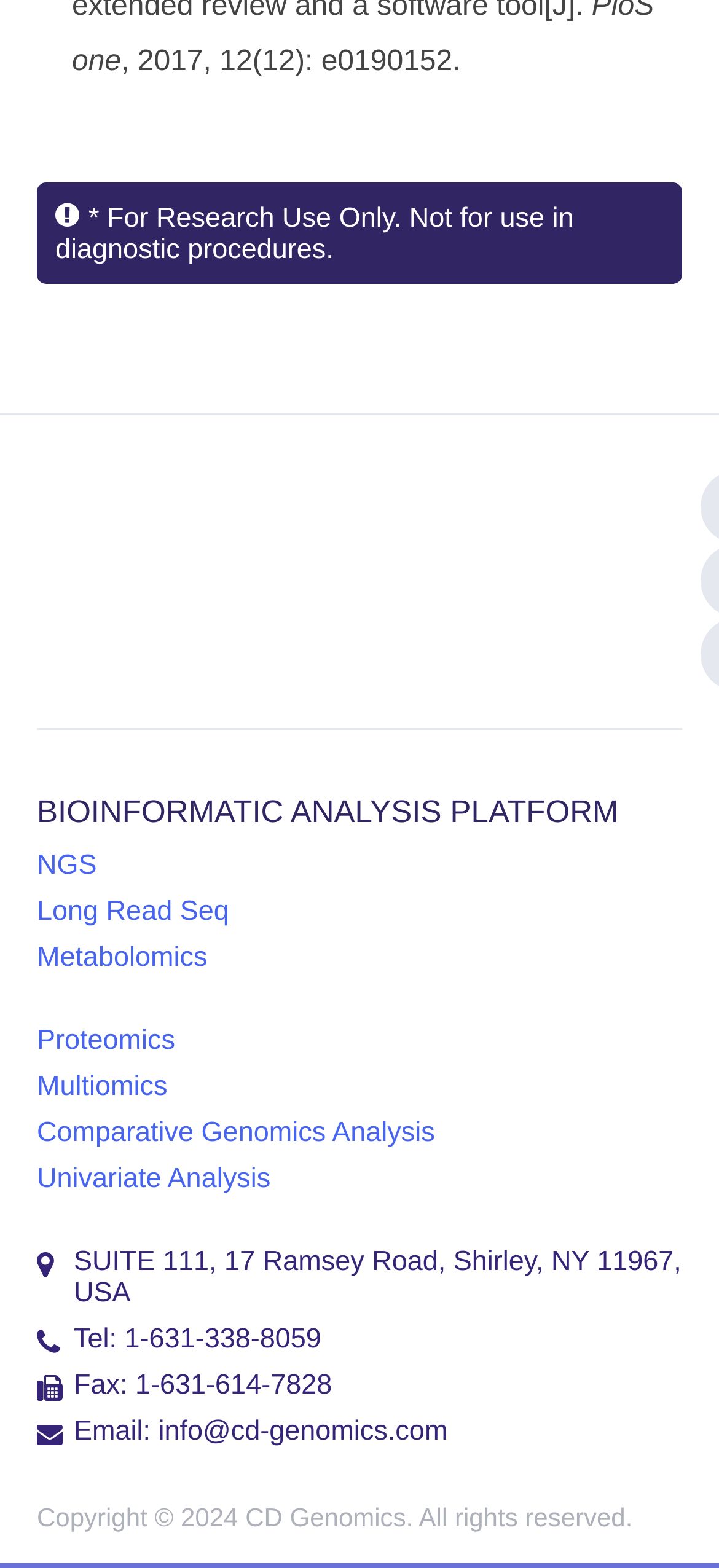Identify the bounding box coordinates for the UI element described as: "Comparative Genomics Analysis". The coordinates should be provided as four floats between 0 and 1: [left, top, right, bottom].

[0.051, 0.713, 0.605, 0.733]